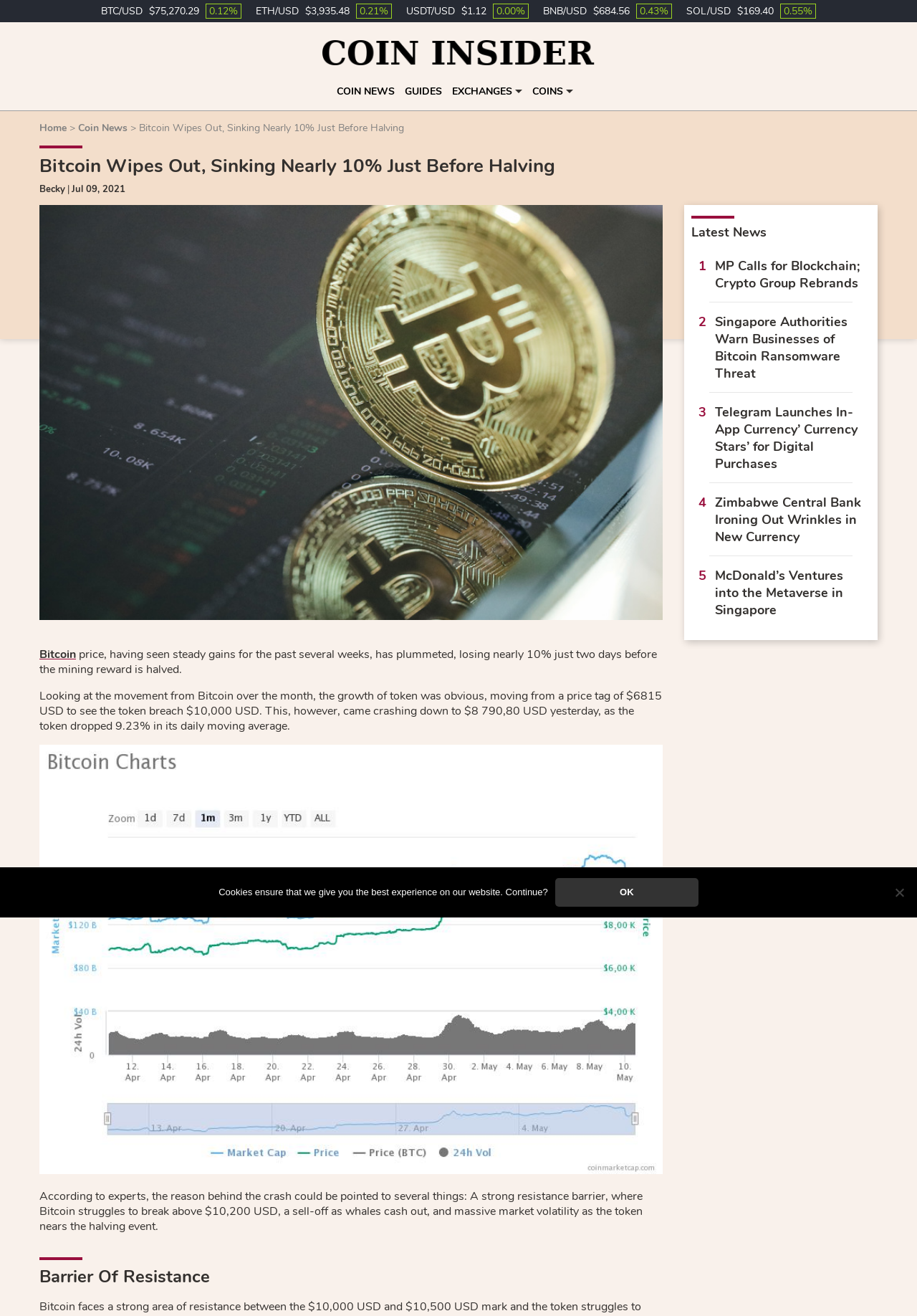What is the date of the article?
Answer the question using a single word or phrase, according to the image.

Jul 09, 2021